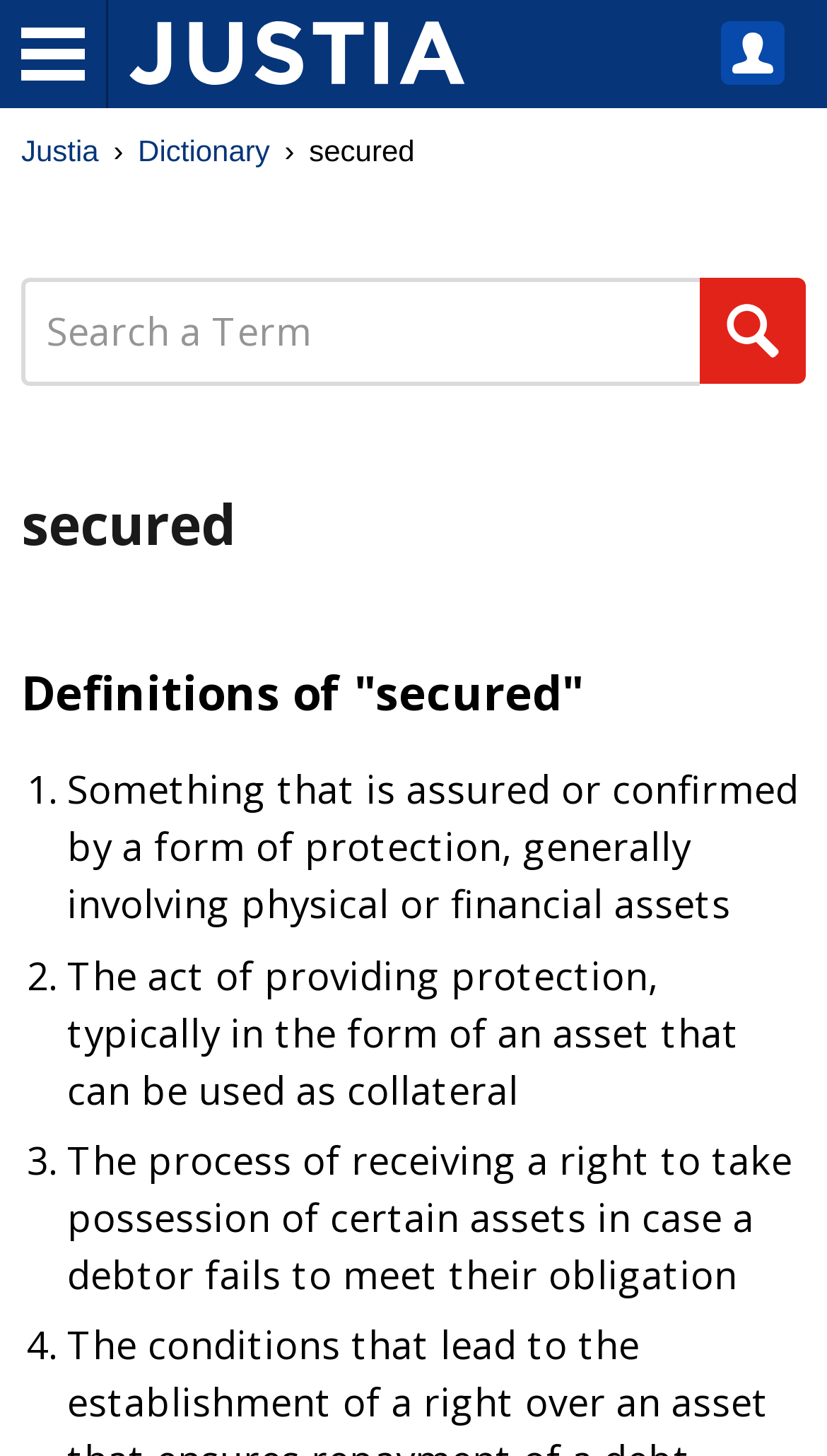Articulate a detailed summary of the webpage's content and design.

The webpage is a dictionary page that provides definitions for the term "secured". At the top left, there is a logo of "Justia" accompanied by a link to "Justia Dictionary". To the right of the logo, there is an image labeled "My Account". Below the logo, there are two links, "Justia" and "Dictionary", positioned side by side.

In the middle of the page, there is a search bar that spans almost the entire width of the page, with a search box and a "Search" button on the right. The search button has a small "Search" icon.

Below the search bar, there is a heading that reads "secured", followed by a subheading that says "Definitions of 'secured'". The definitions are listed in a numbered format, with four definitions in total. Each definition is preceded by a list marker (1., 2., 3., and 4.) and is a brief paragraph that explains the meaning of "secured" in different contexts.

The definitions are positioned in a vertical column, with each definition below the previous one. The text is arranged in a clear and readable format, making it easy to scan and understand the different meanings of the term "secured".